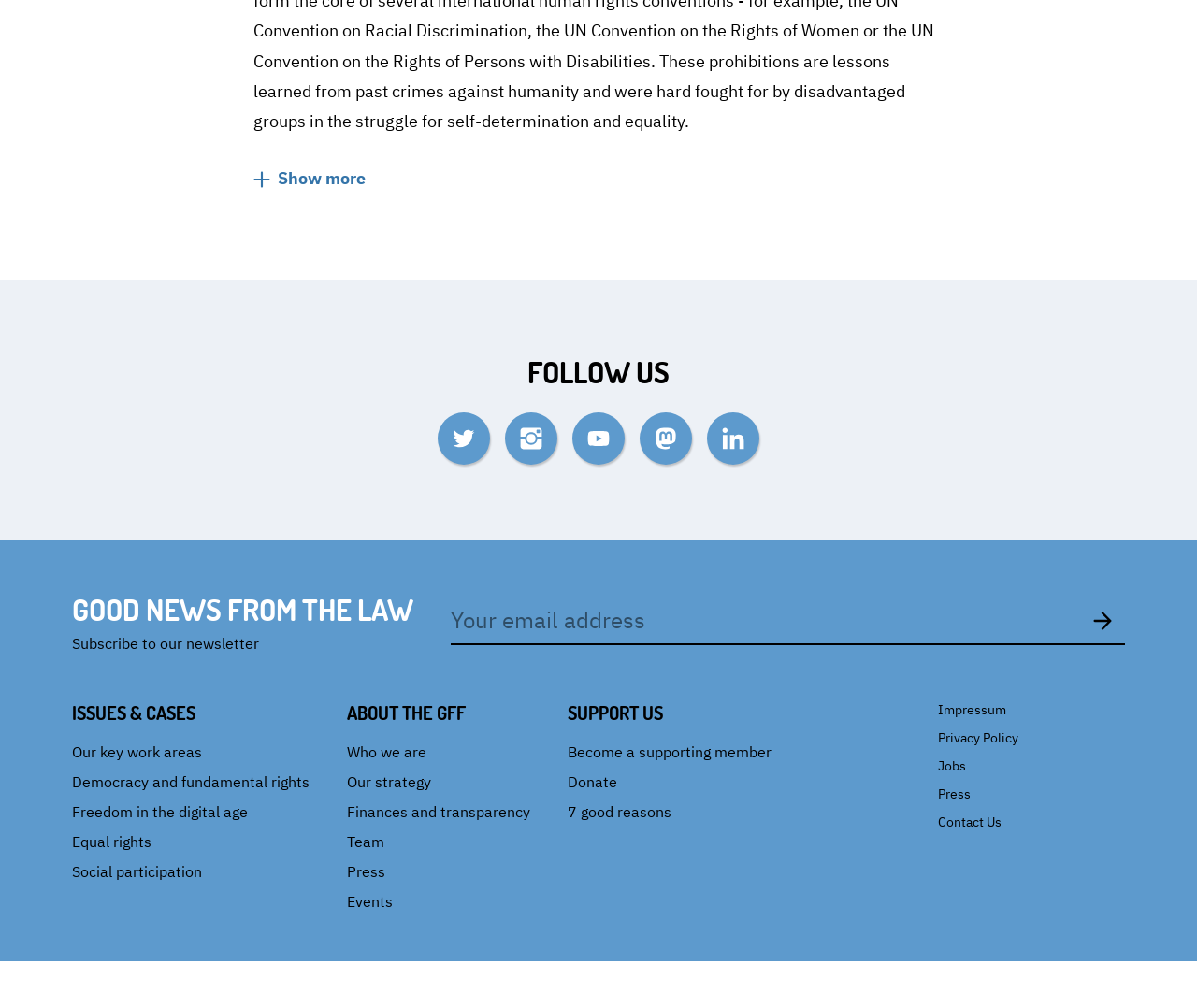Determine the bounding box coordinates of the region that needs to be clicked to achieve the task: "Read about our key work areas".

[0.06, 0.736, 0.169, 0.755]